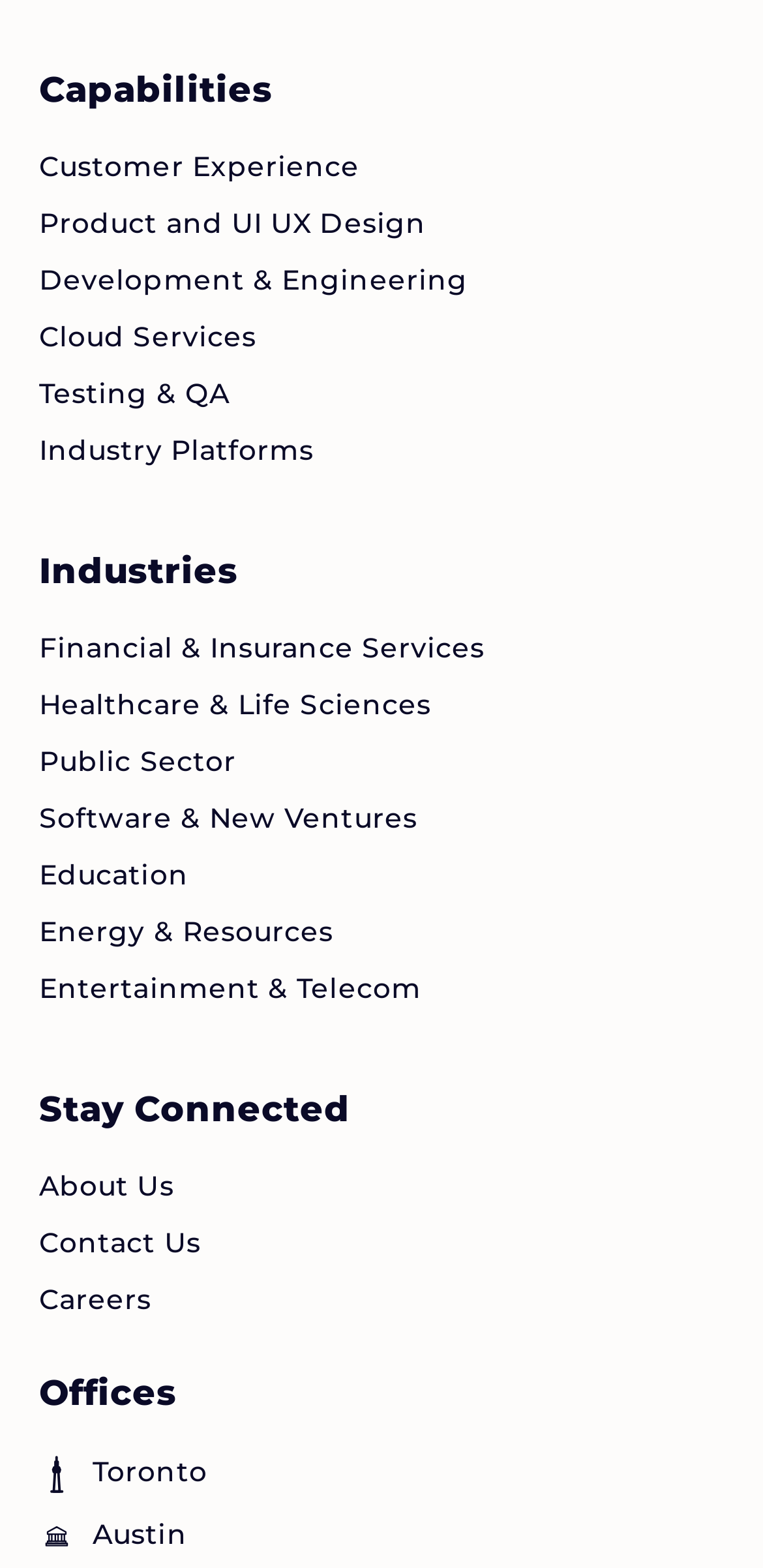Identify the bounding box coordinates for the region to click in order to carry out this instruction: "click the link to read about 19 Psychological Facts That Will Blow Your Mind". Provide the coordinates using four float numbers between 0 and 1, formatted as [left, top, right, bottom].

None